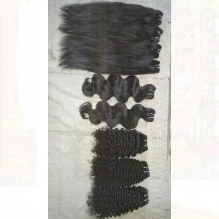Describe the scene depicted in the image with great detail.

The image showcases an assortment of high-quality human hair extensions, prominently labeled as "Human Hair Extensions." This collection features a range of textures and styles, including straight, wavy, and curly options, all designed to enhance versatility and styling possibilities for users. The extensions are displayed neatly, highlighting their natural appearance and luxurious texture, suitable for various styling needs. These products are marketed for those seeking durable and reliable hair enhancements that offer a beautiful texture and can elevate personal style. The background subtly suggests elegance, emphasizing the quality of the hair extensions.